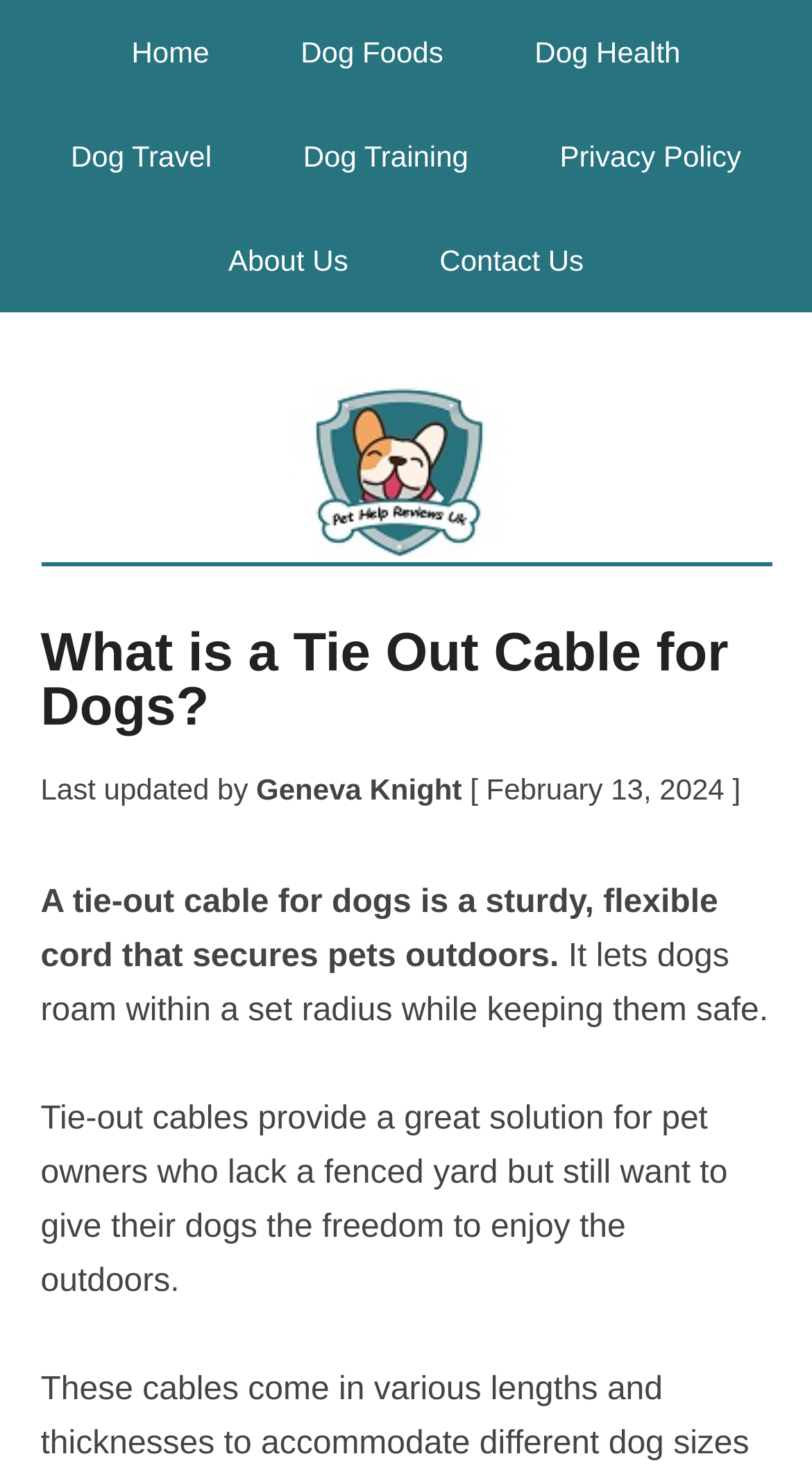When was the webpage last updated?
Relying on the image, give a concise answer in one word or a brief phrase.

February 13, 2024